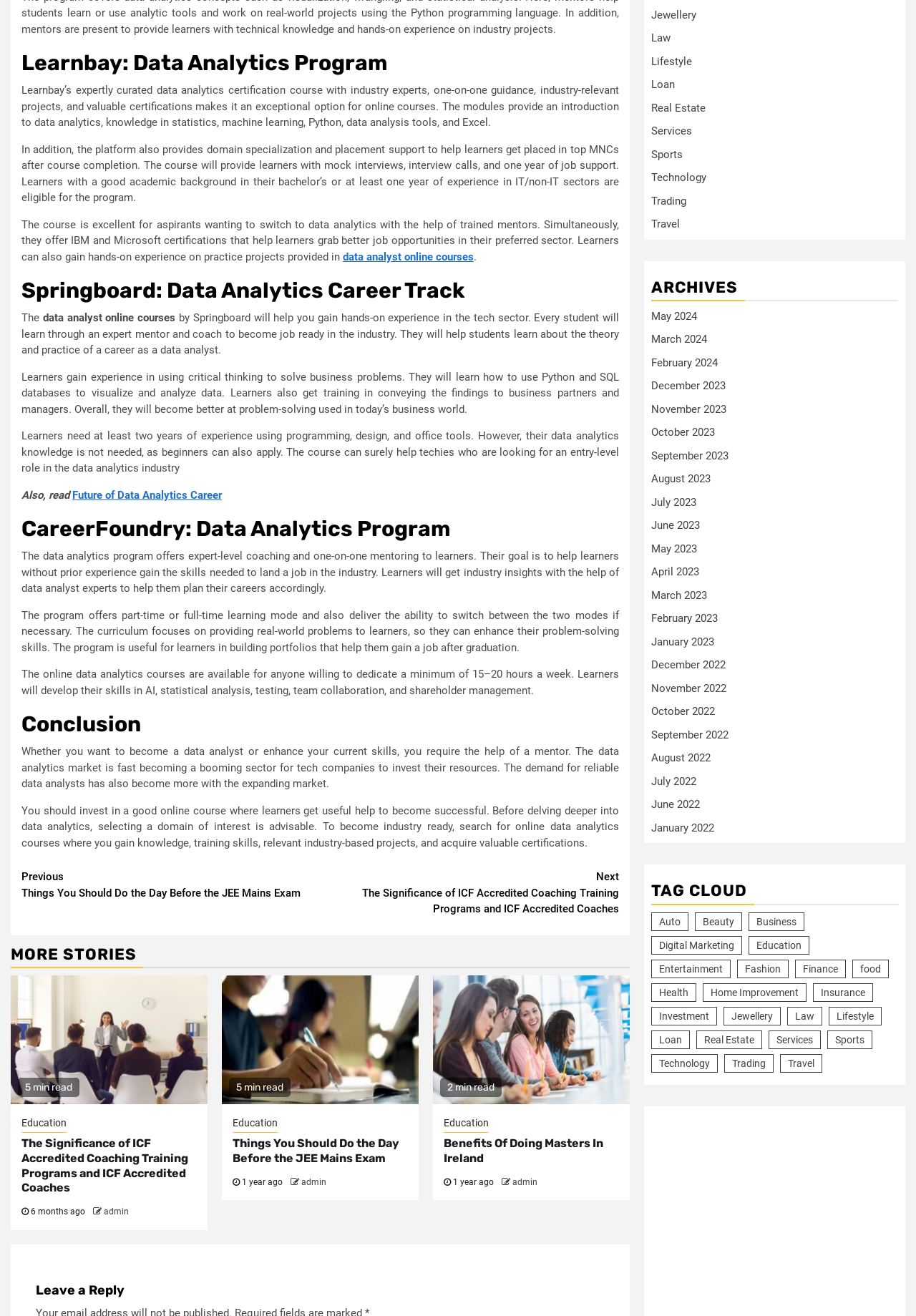Using the image as a reference, answer the following question in as much detail as possible:
What is the duration of the online data analytics courses offered by CareerFoundry?

The online data analytics courses offered by CareerFoundry are available for anyone willing to dedicate a minimum of 15-20 hours a week. Learners will develop their skills in AI, statistical analysis, testing, team collaboration, and shareholder management.